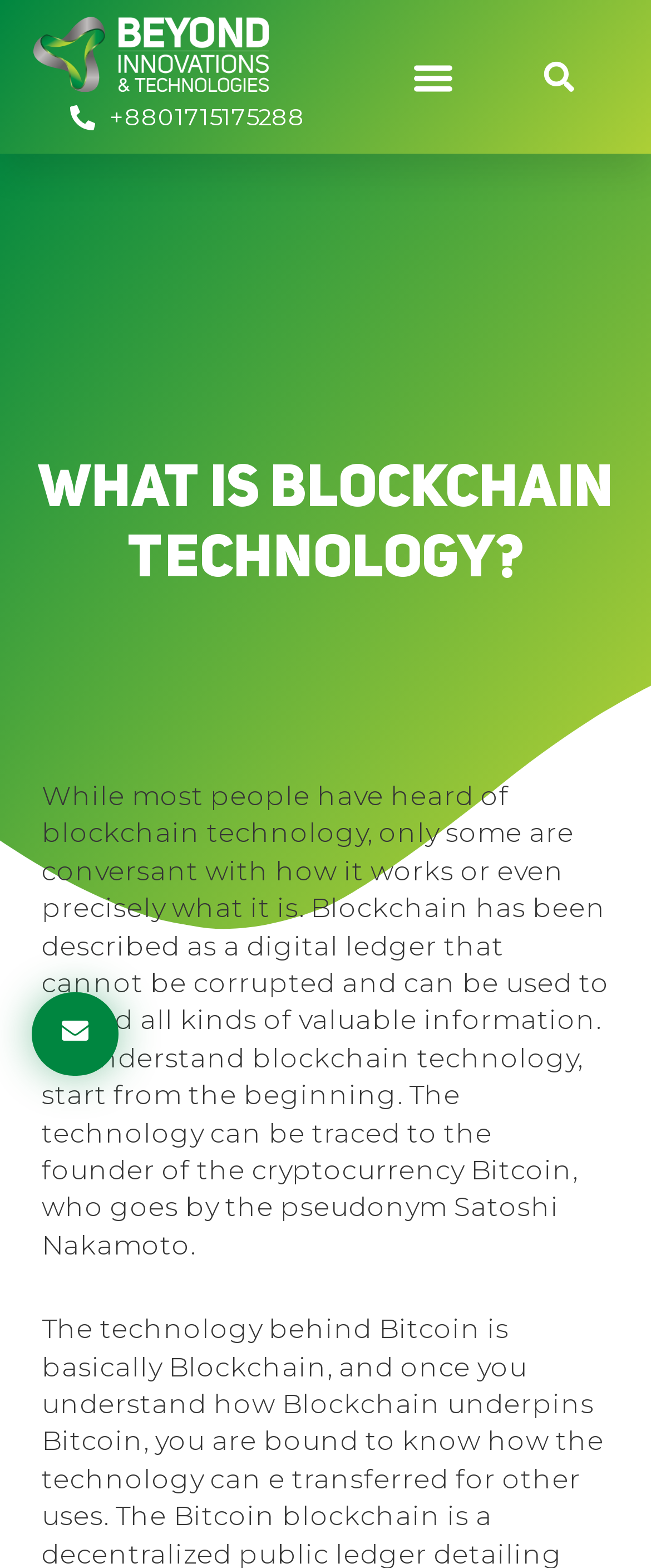Please provide a one-word or short phrase answer to the question:
What is the phone number provided on the webpage?

+8801715175288